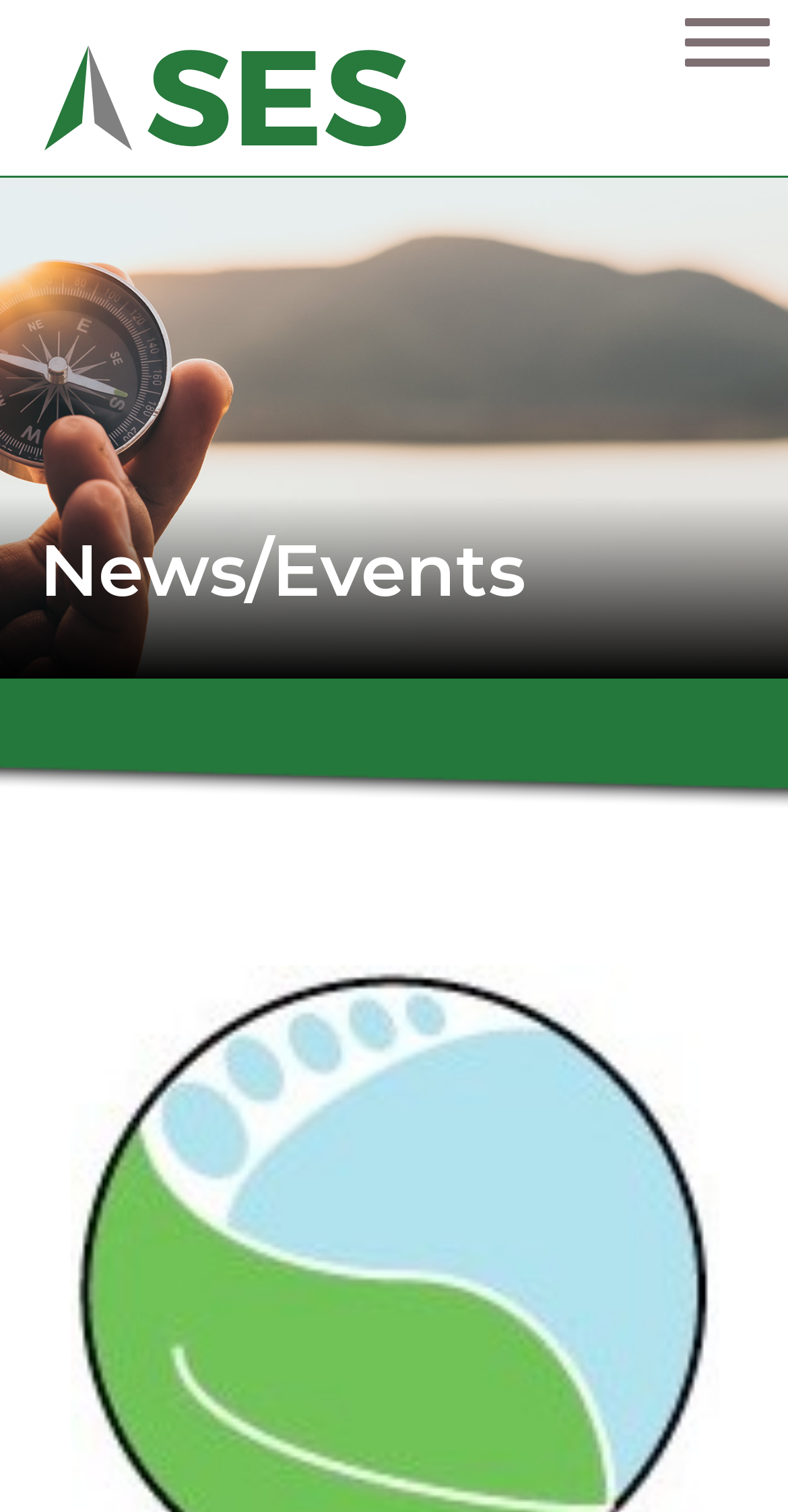What is the phone number on the page?
Refer to the image and answer the question using a single word or phrase.

1-800-654-4915